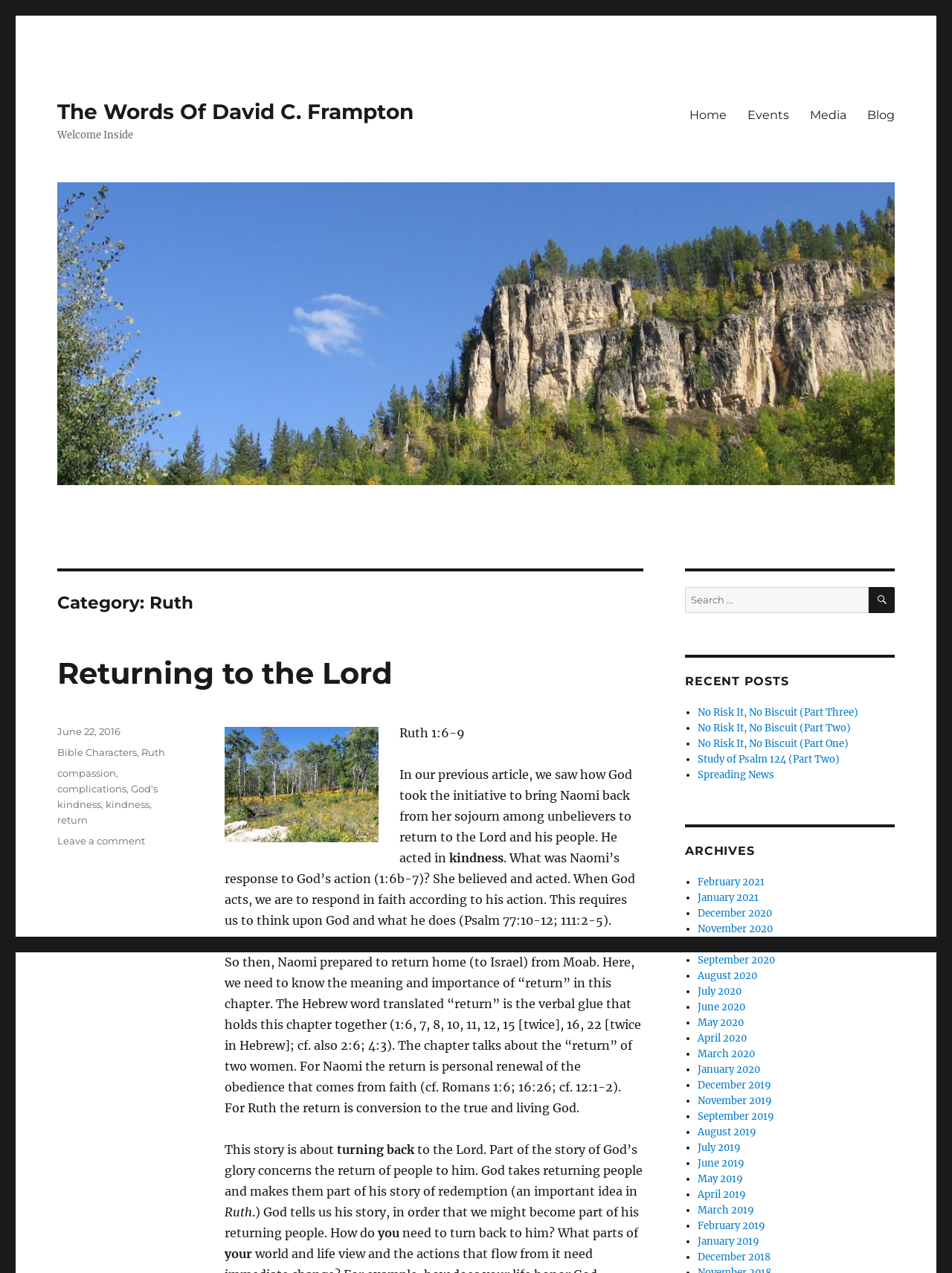Please find the bounding box coordinates of the element that you should click to achieve the following instruction: "View the 'Recent Posts'". The coordinates should be presented as four float numbers between 0 and 1: [left, top, right, bottom].

[0.72, 0.529, 0.94, 0.541]